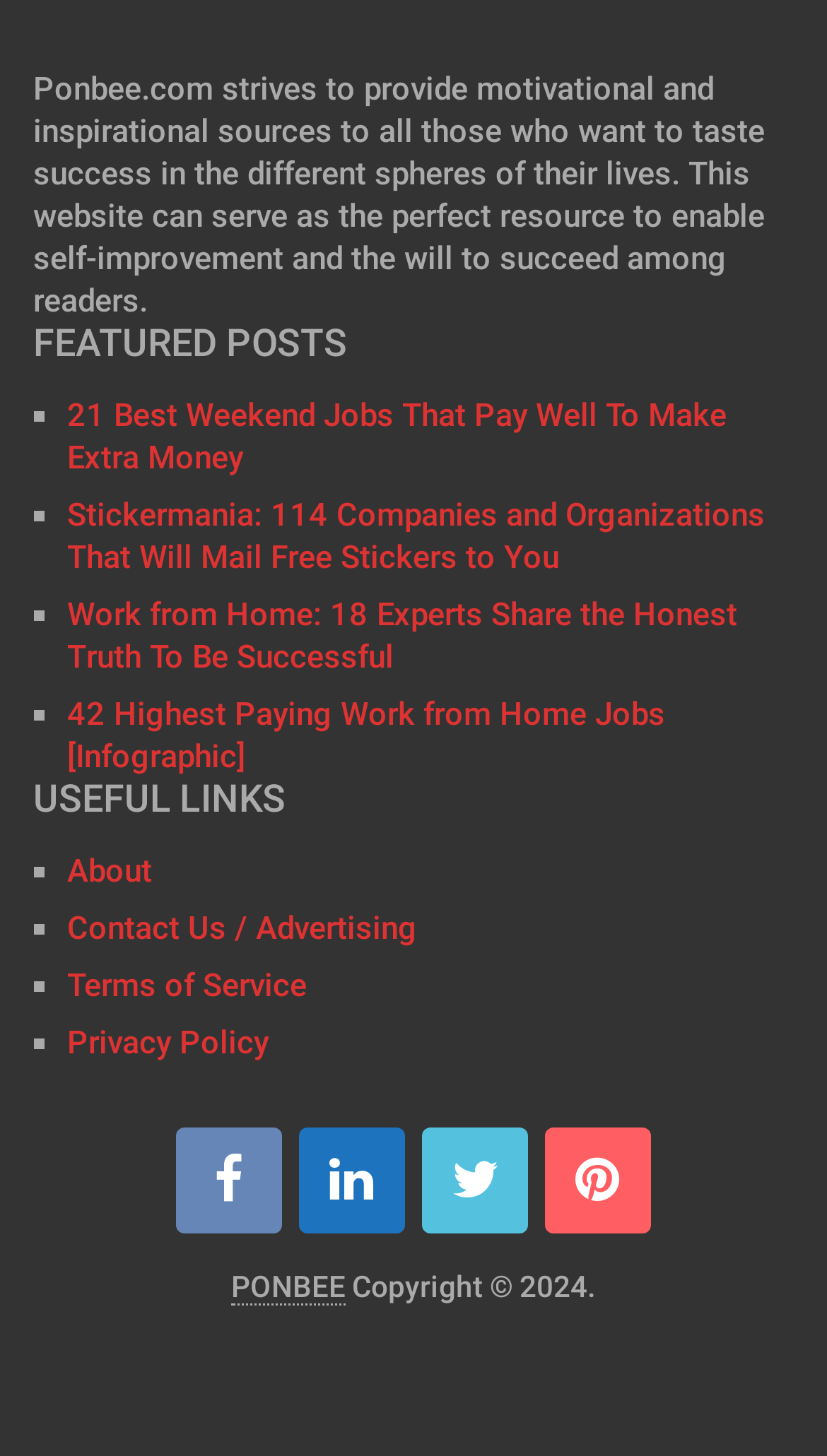What is the purpose of Ponbee.com?
Answer the question with a single word or phrase by looking at the picture.

Provide motivational sources